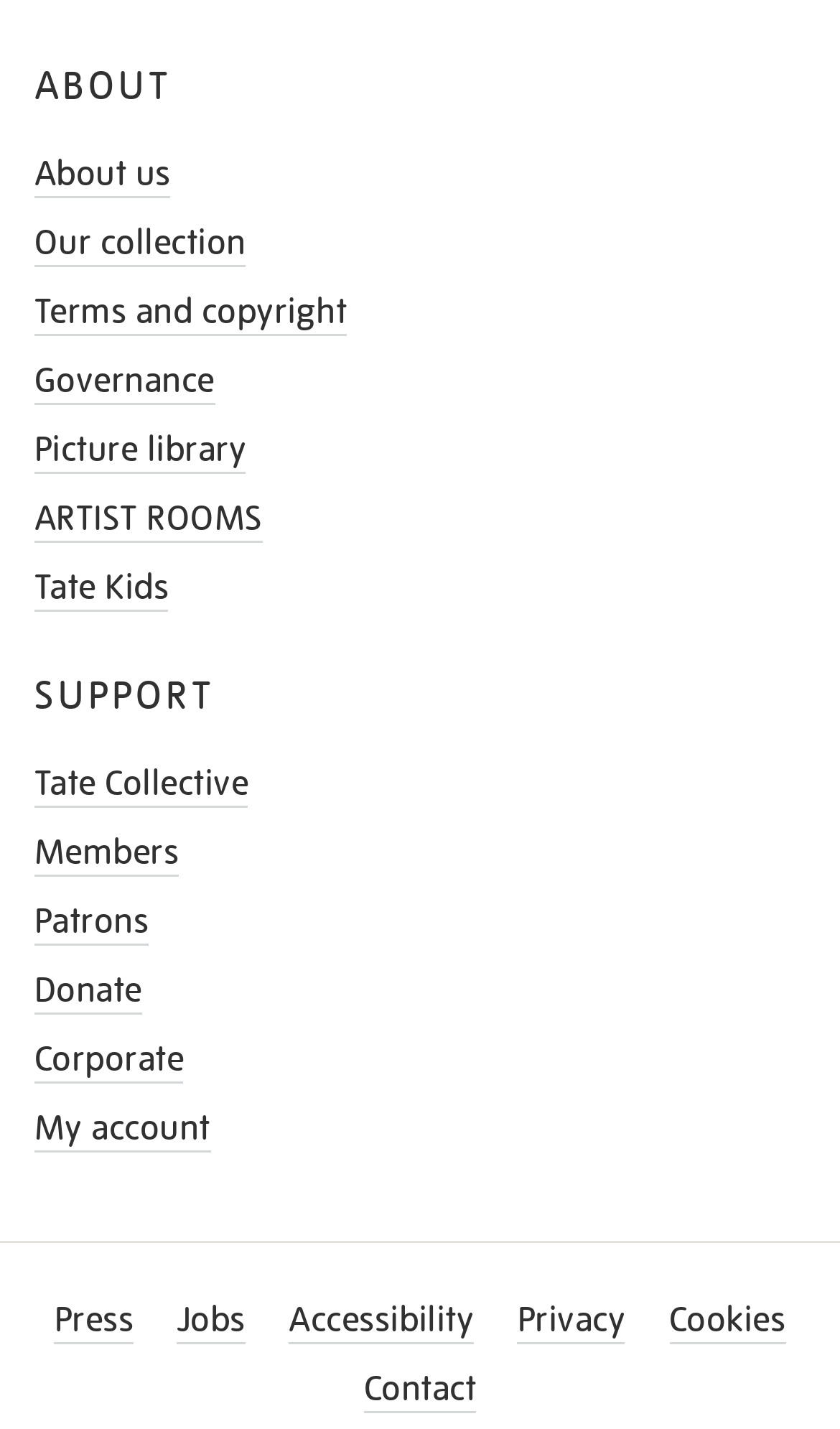What is the second link under the 'SUPPORT' heading?
Based on the image, answer the question with a single word or brief phrase.

Members